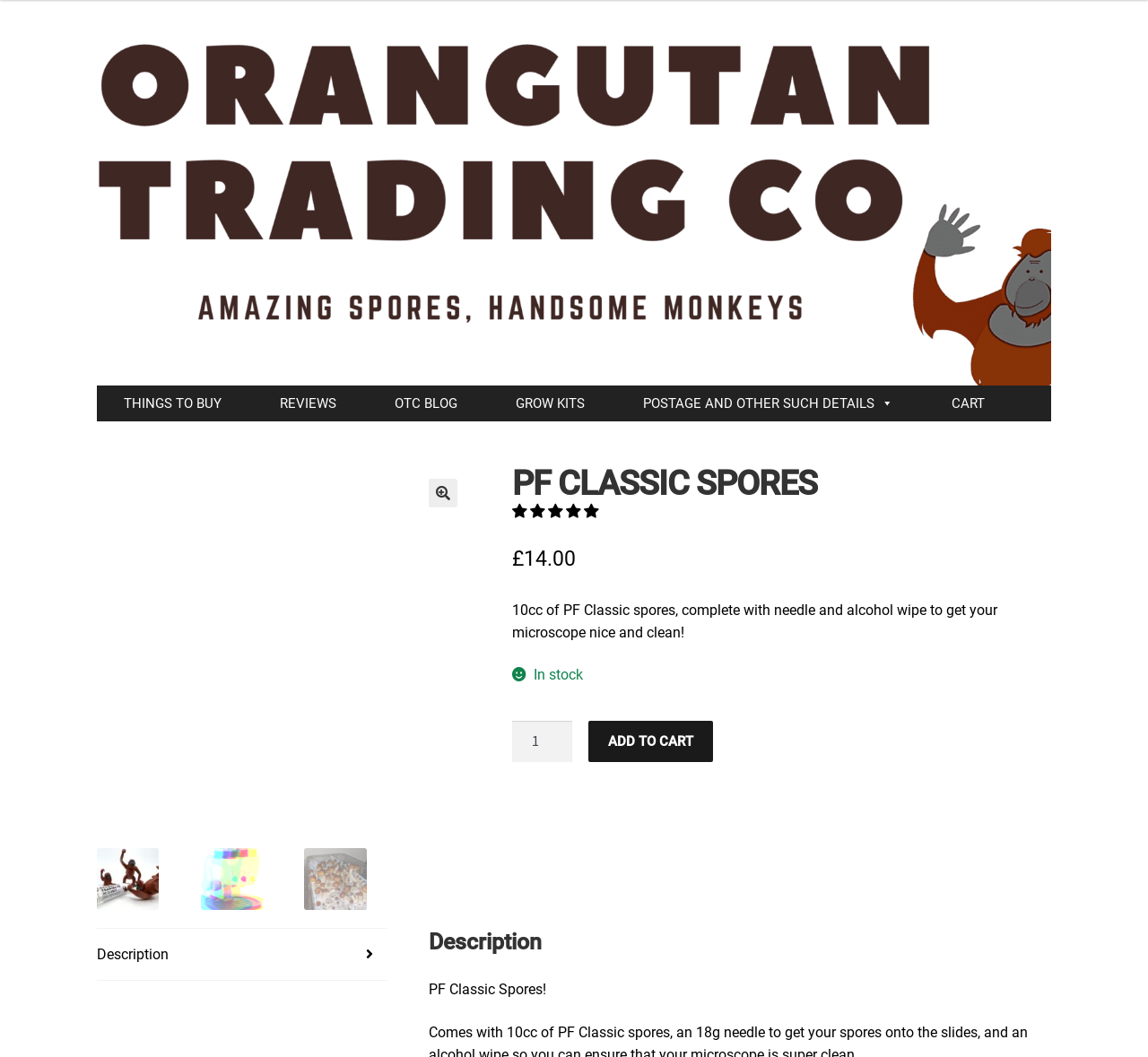Identify the bounding box coordinates of the clickable region required to complete the instruction: "Subscribe to the newsletter". The coordinates should be given as four float numbers within the range of 0 and 1, i.e., [left, top, right, bottom].

None